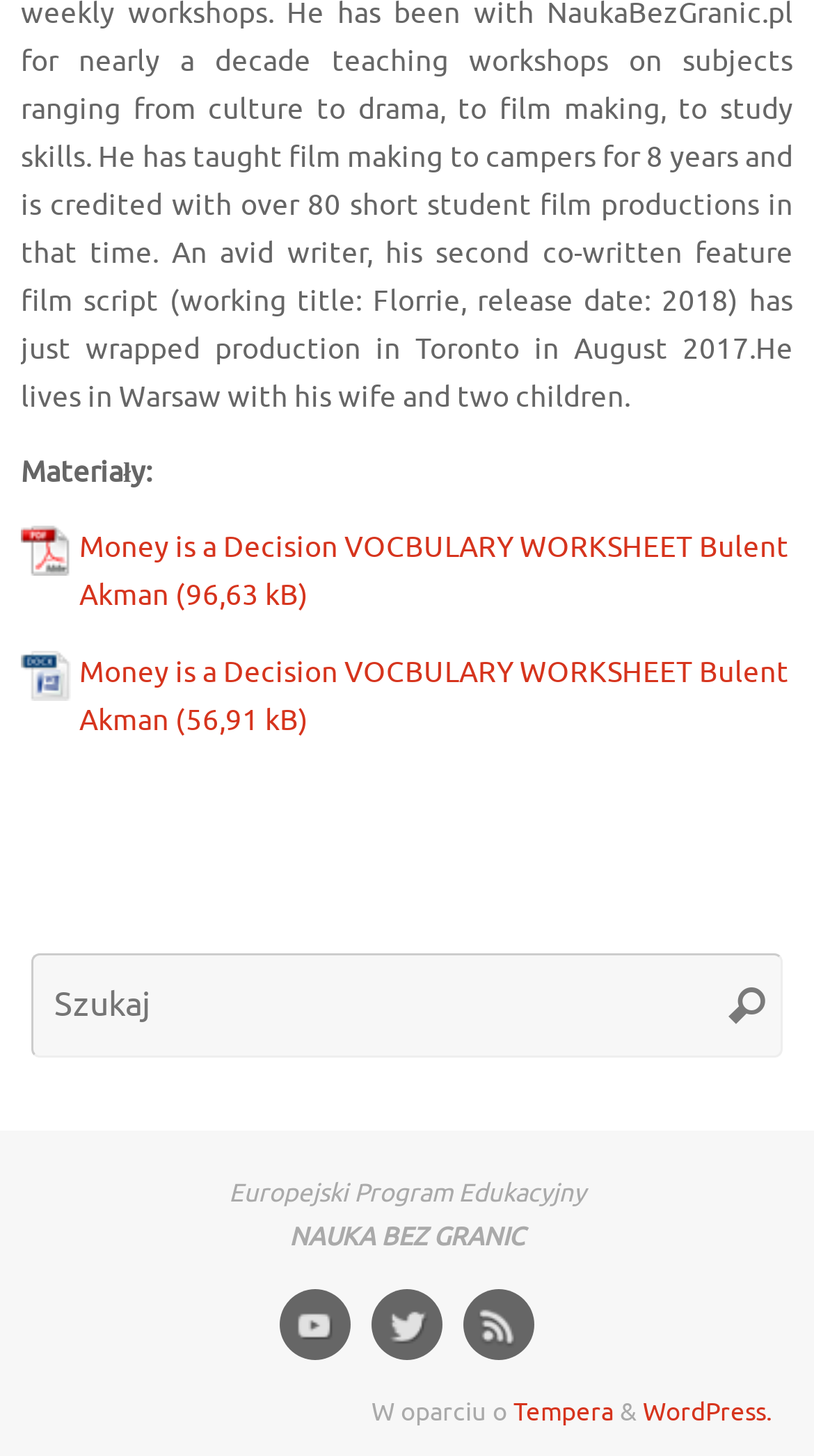Locate the UI element described as follows: "parent_node: Search for: name="s" placeholder="Szukaj"". Return the bounding box coordinates as four float numbers between 0 and 1 in the order [left, top, right, bottom].

[0.038, 0.655, 0.962, 0.727]